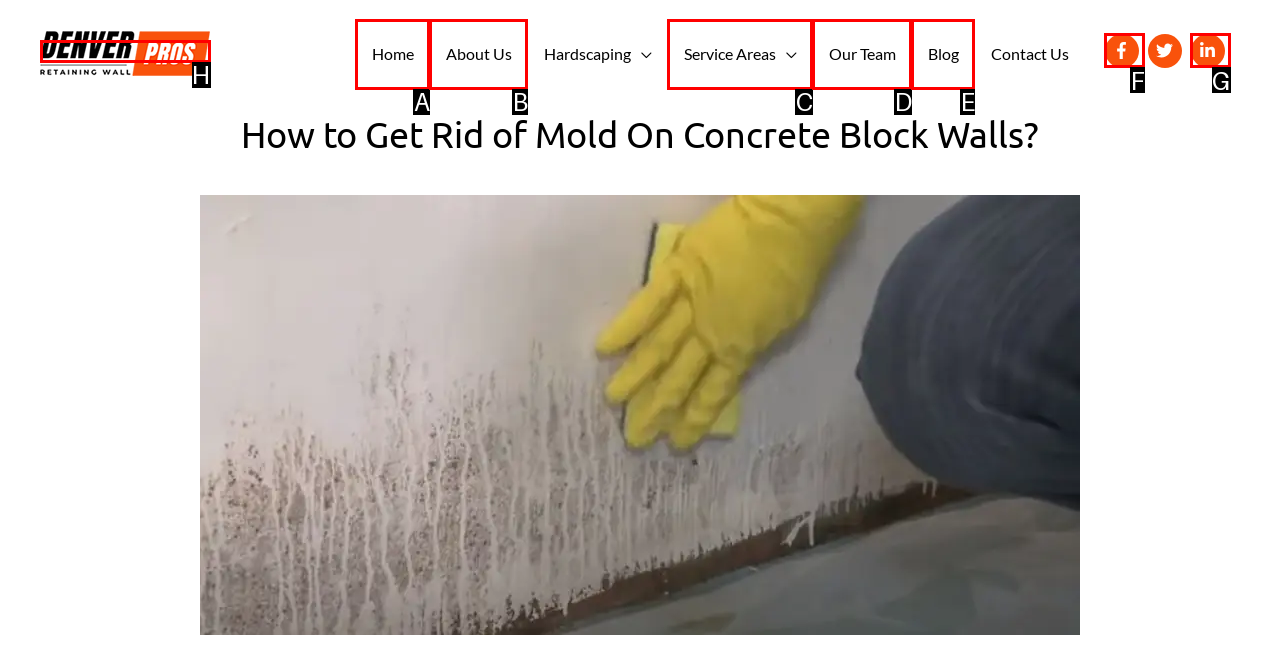Identify the UI element described as: 2.5 6. Harry Kane (Tottenham)
Answer with the option's letter directly.

None